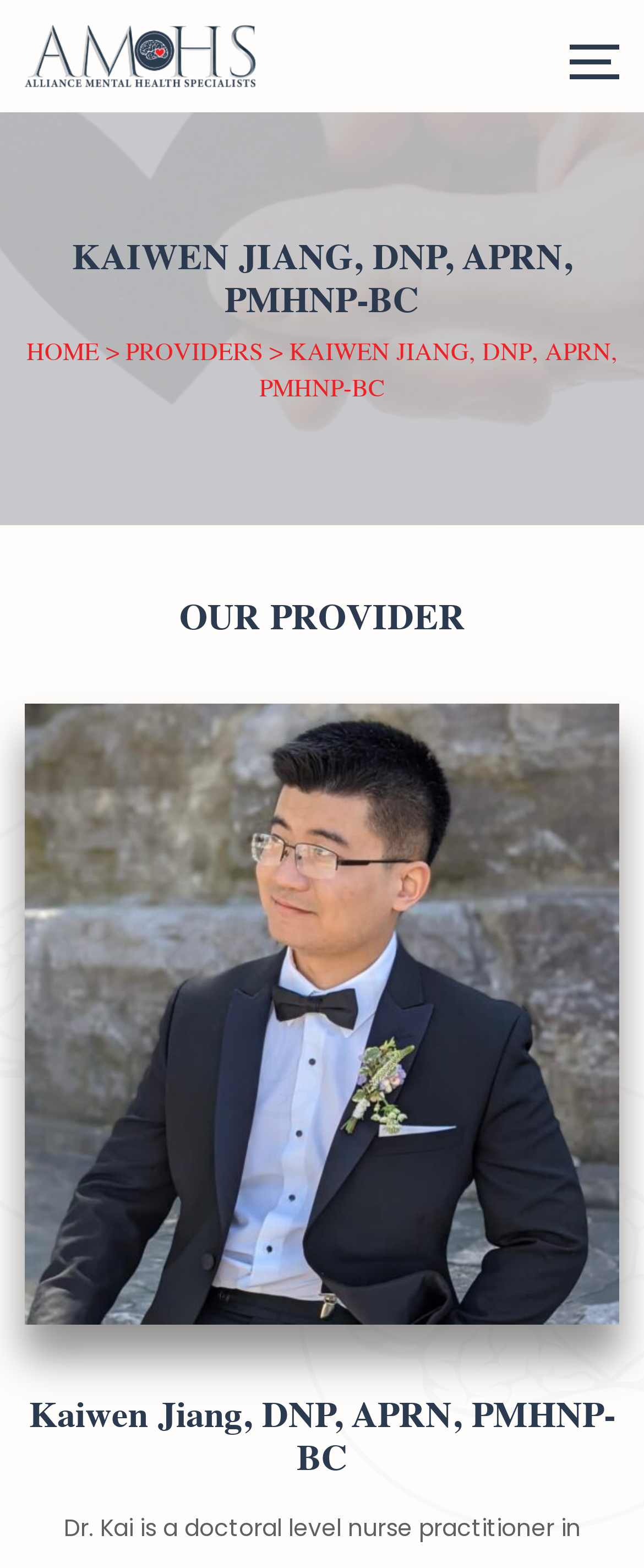Determine the webpage's heading and output its text content.

KAIWEN JIANG, DNP, APRN, PMHNP-BC